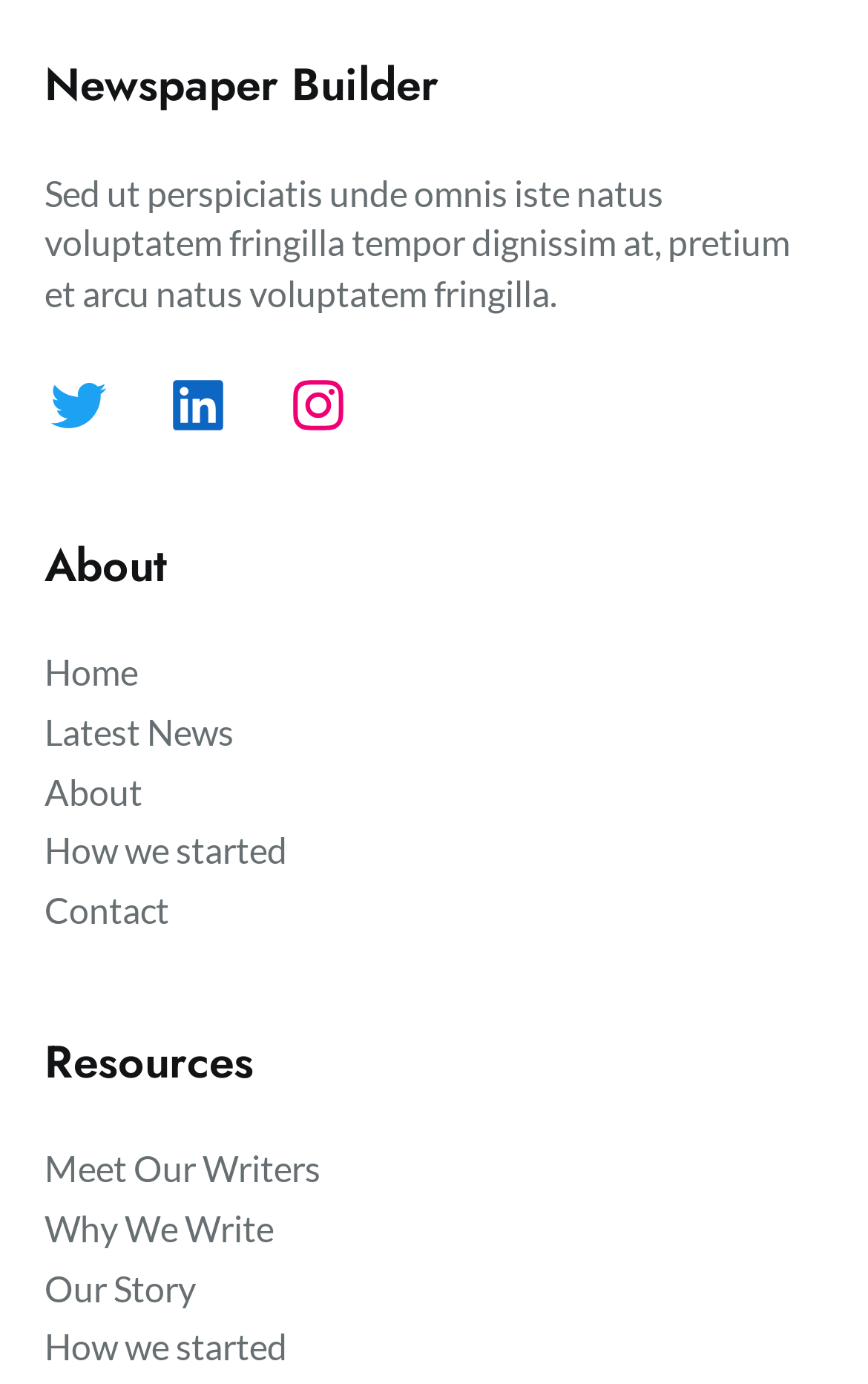Please identify the bounding box coordinates of the element's region that needs to be clicked to fulfill the following instruction: "Check Meet Our Writers". The bounding box coordinates should consist of four float numbers between 0 and 1, i.e., [left, top, right, bottom].

[0.051, 0.827, 0.369, 0.862]